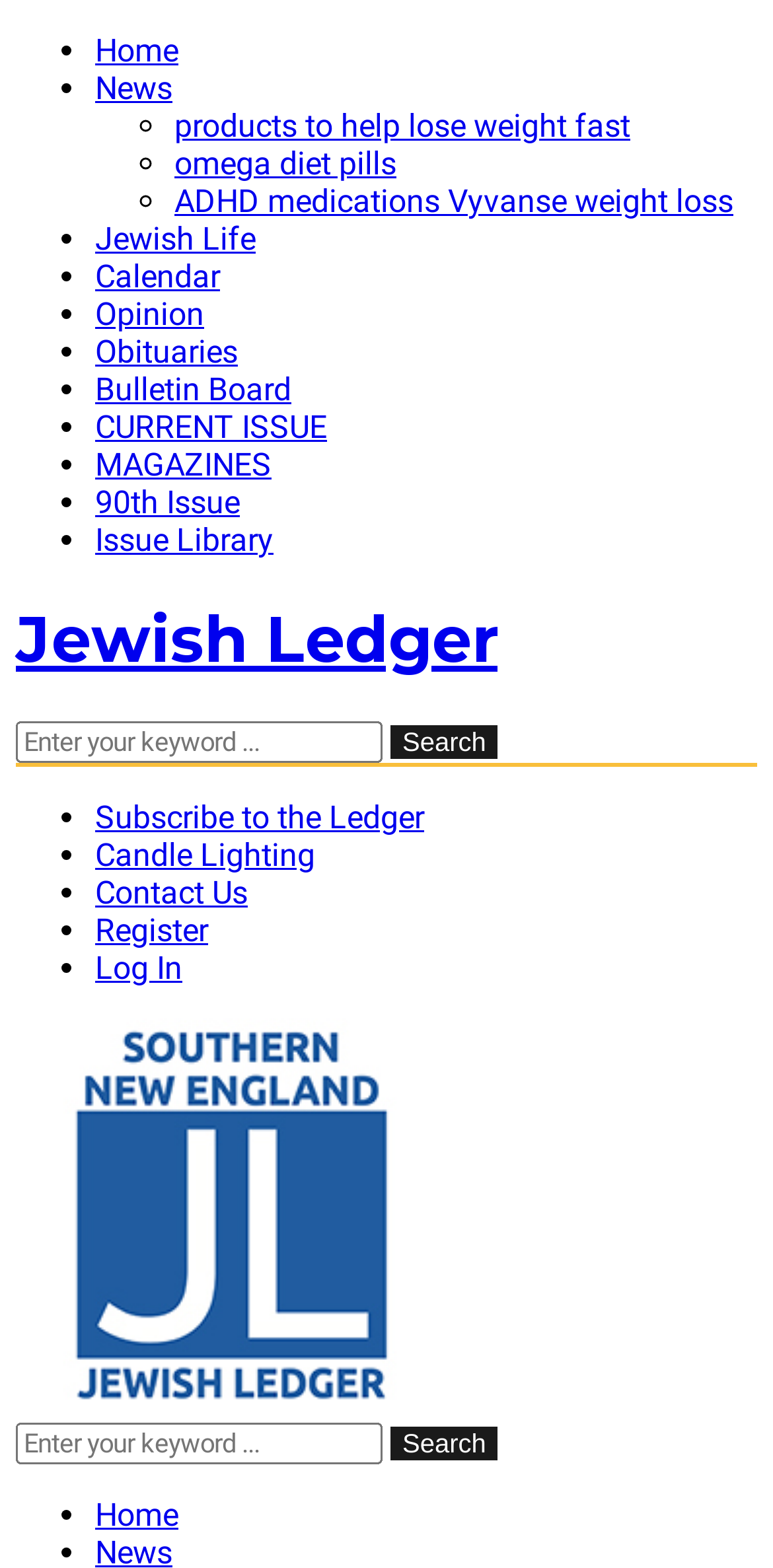Find the bounding box coordinates of the element you need to click on to perform this action: 'Click on Home page'. The coordinates should be represented by four float values between 0 and 1, in the format [left, top, right, bottom].

[0.123, 0.02, 0.231, 0.044]